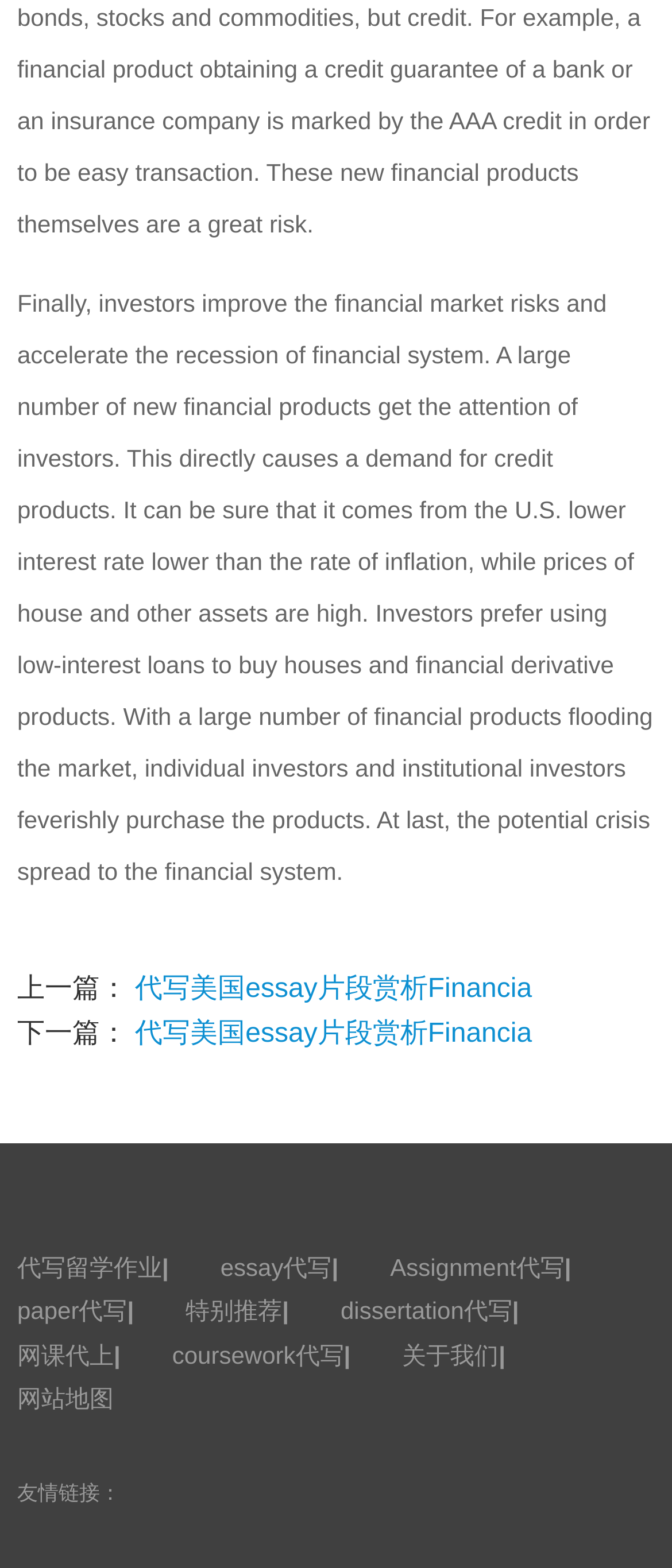Pinpoint the bounding box coordinates of the element to be clicked to execute the instruction: "browse the next article".

[0.026, 0.773, 0.19, 0.792]